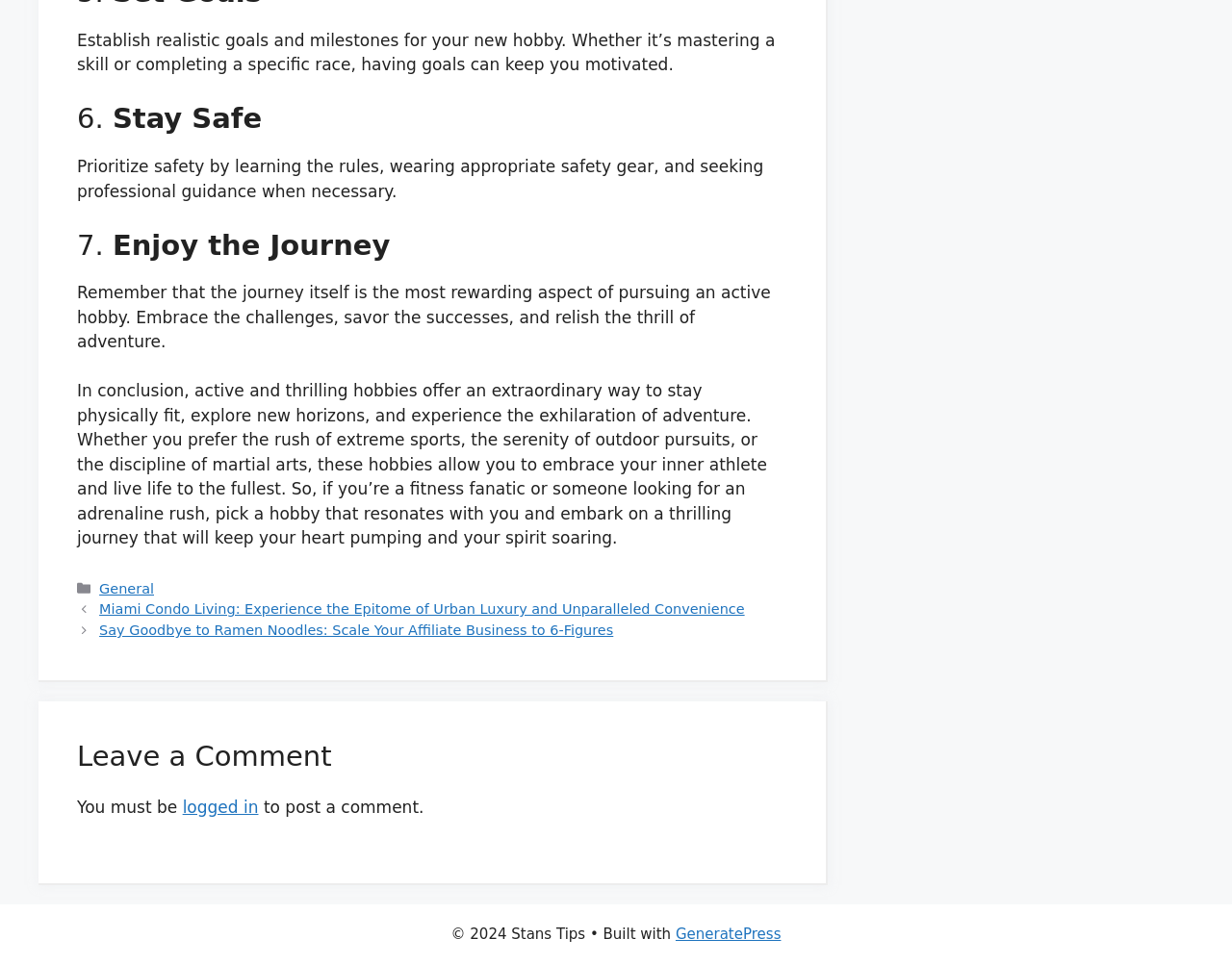What is the seventh tip for pursuing an active hobby?
Your answer should be a single word or phrase derived from the screenshot.

Enjoy the Journey